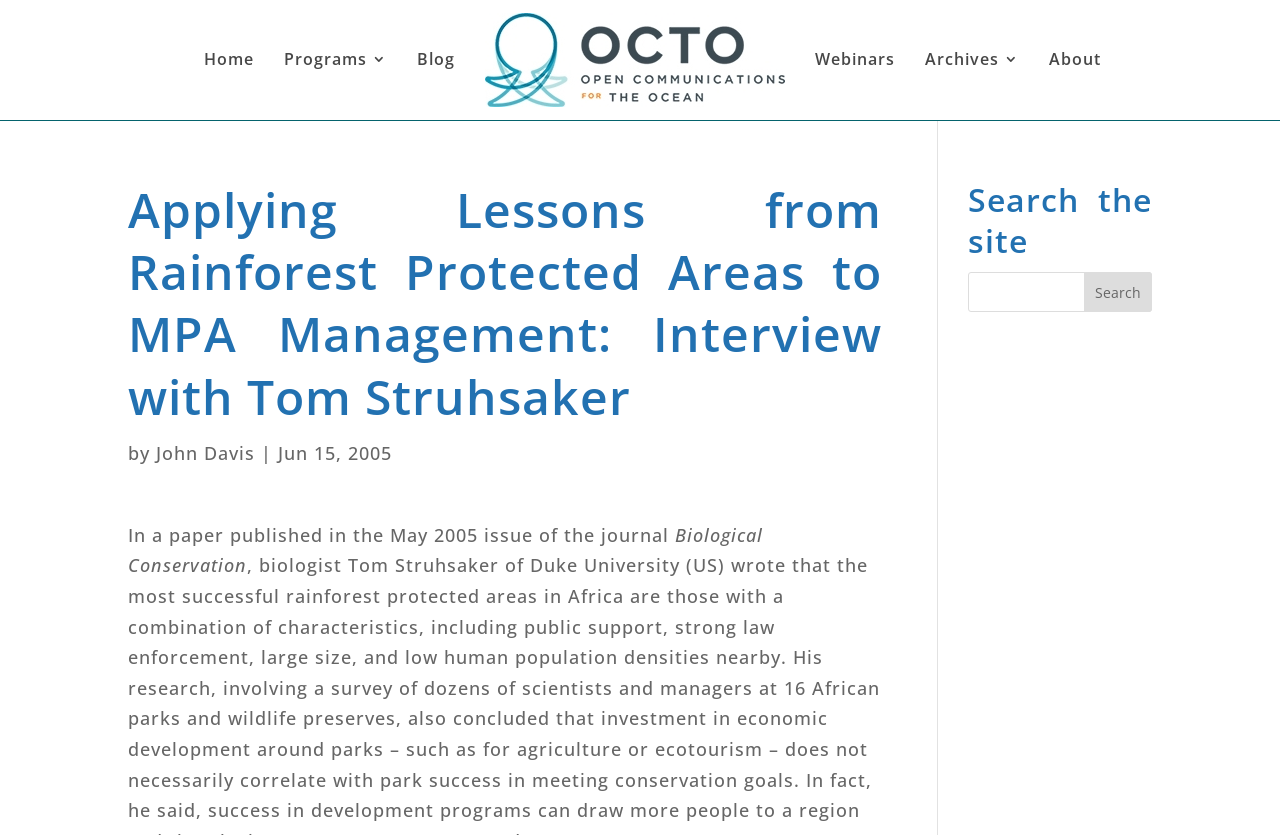What is the purpose of the textbox in the search section?
Answer the question with a single word or phrase derived from the image.

To input search query